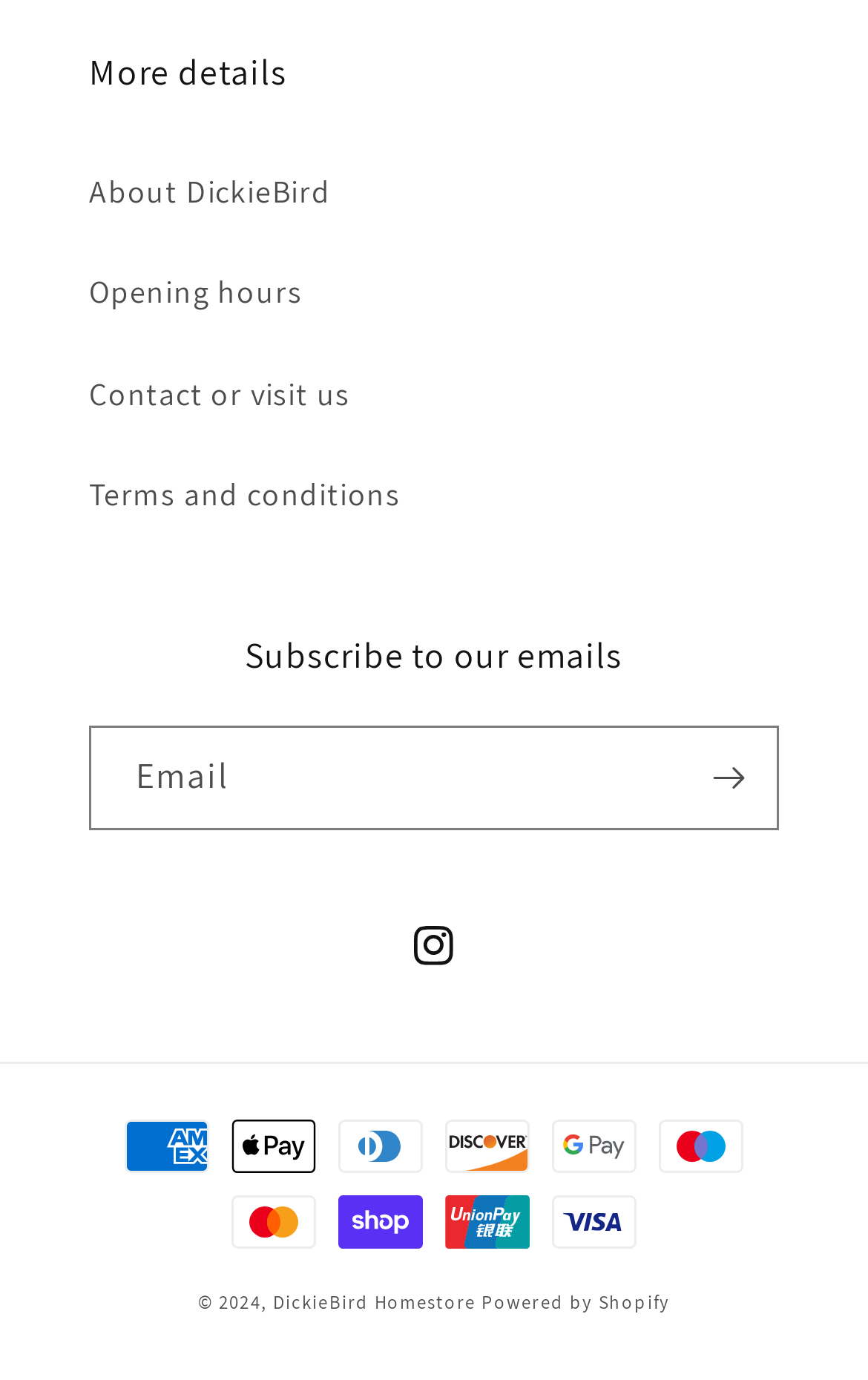Given the description of the UI element: "About DickieBird", predict the bounding box coordinates in the form of [left, top, right, bottom], with each value being a float between 0 and 1.

[0.103, 0.104, 0.897, 0.176]